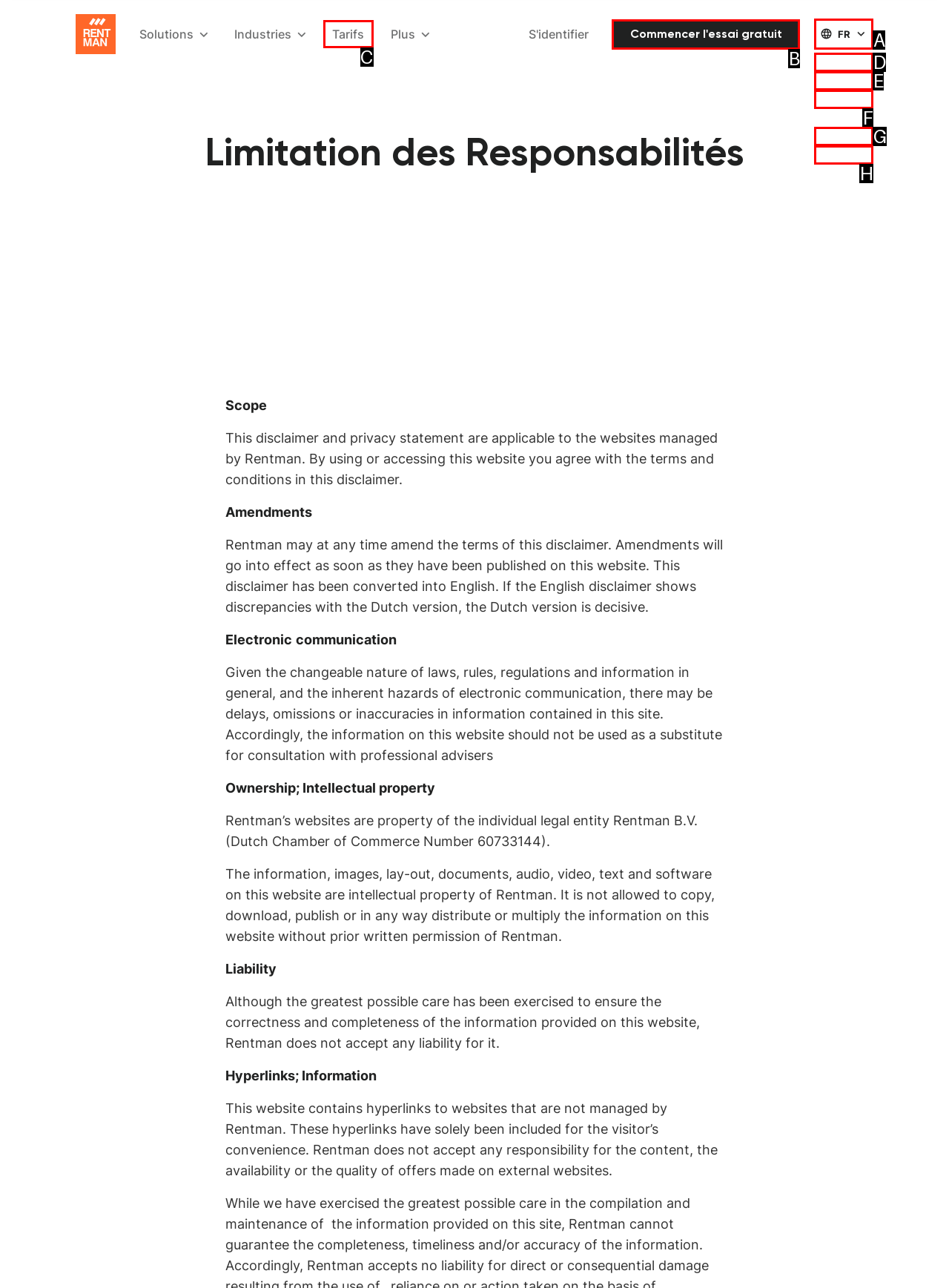Which lettered option matches the following description: Commencer l'essai gratuit
Provide the letter of the matching option directly.

B